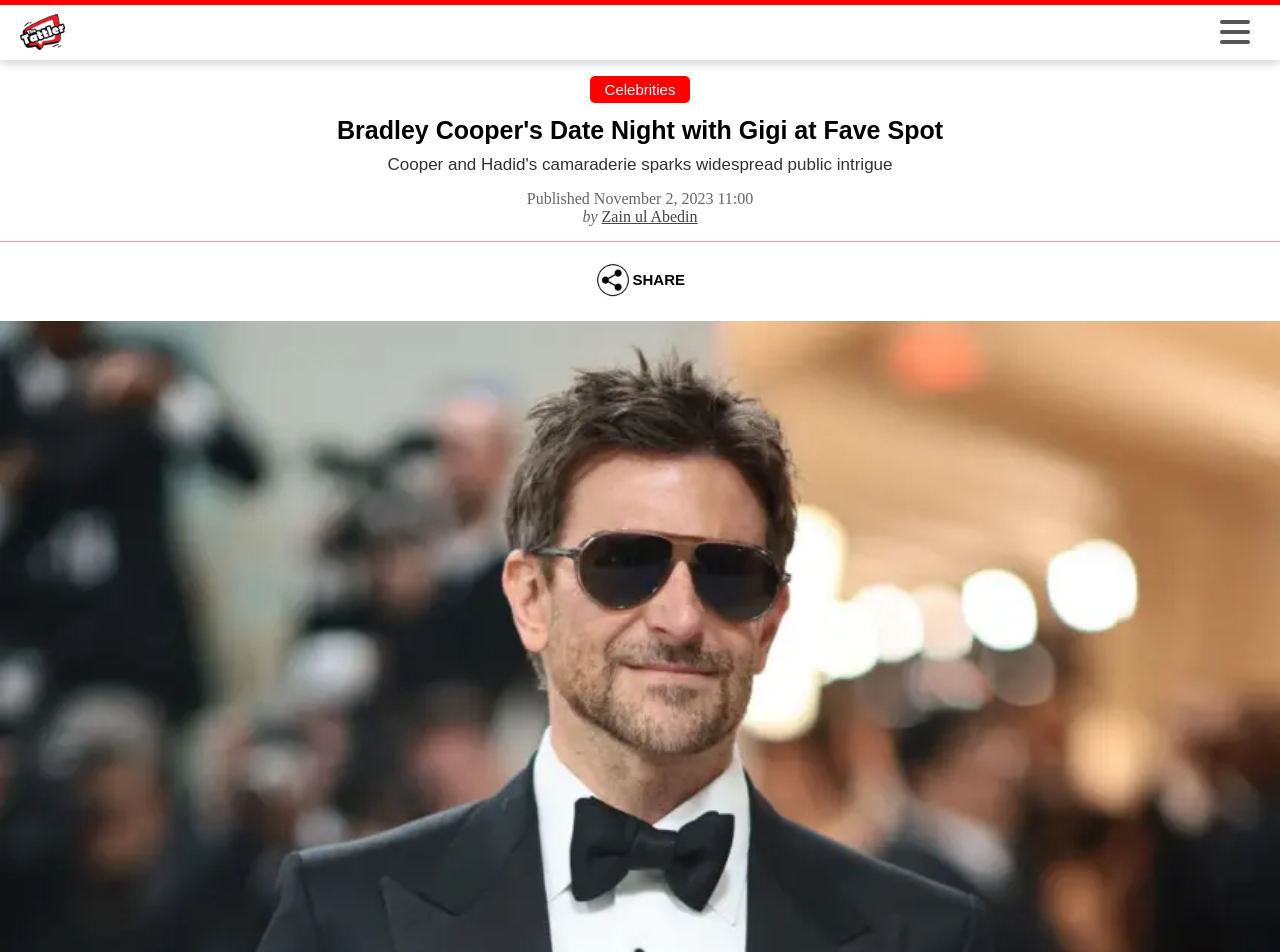Write a detailed summary of the webpage, including text, images, and layout.

The webpage appears to be an article about Bradley Cooper's date night with Gigi Hadid, with a focus on their camaraderie sparking public intrigue. At the top left of the page, there is a logo image of "Celeb Tattler". Below the logo, there is a link to "Celebrities" located near the center of the page. 

The main heading "Bradley Cooper's Date Night with Gigi at Fave Spot" is prominently displayed across the top of the page, spanning almost the entire width. 

Underneath the heading, there is a timestamp indicating that the article was published on November 2, 2023, at 11:00. This timestamp is positioned roughly in the middle of the page. 

To the right of the timestamp, there is a byline indicating that the article was written by "Zain ul Abedin". 

Further down the page, there is a "SHARE" button located near the center.